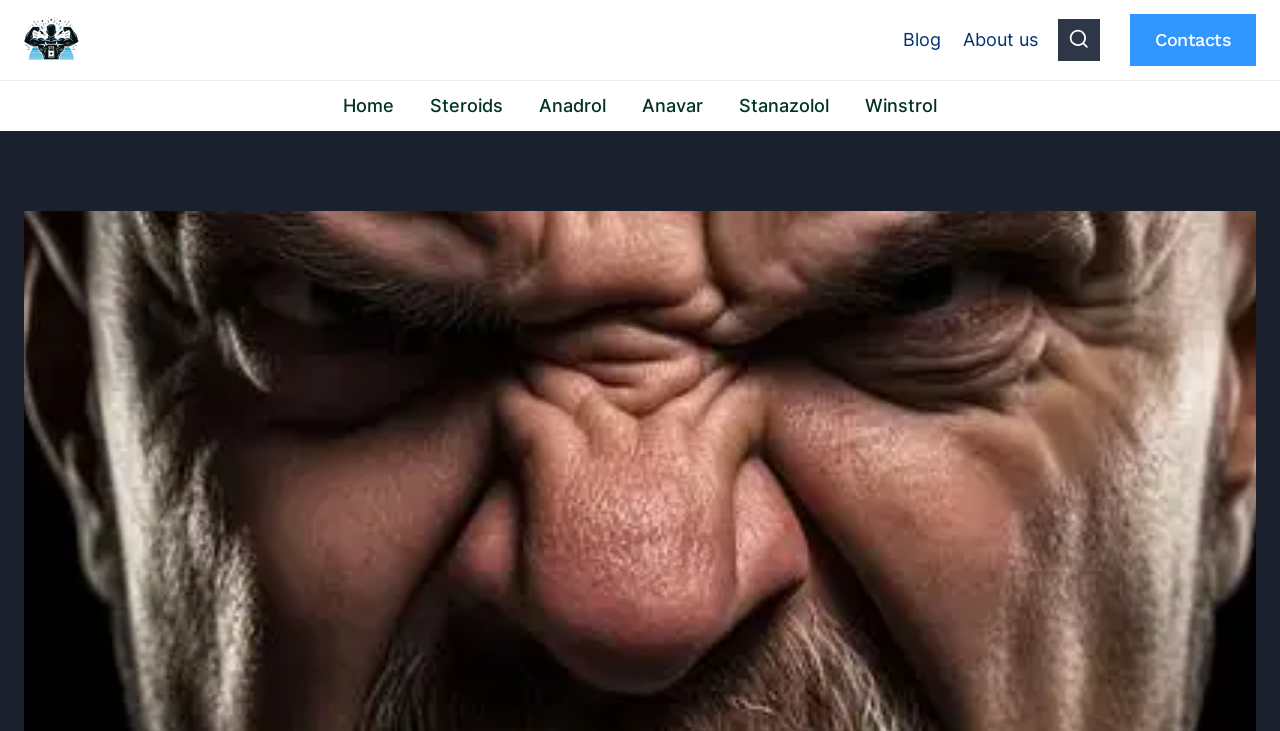Identify the bounding box coordinates of the clickable section necessary to follow the following instruction: "go to home page". The coordinates should be presented as four float numbers from 0 to 1, i.e., [left, top, right, bottom].

[0.254, 0.111, 0.322, 0.18]